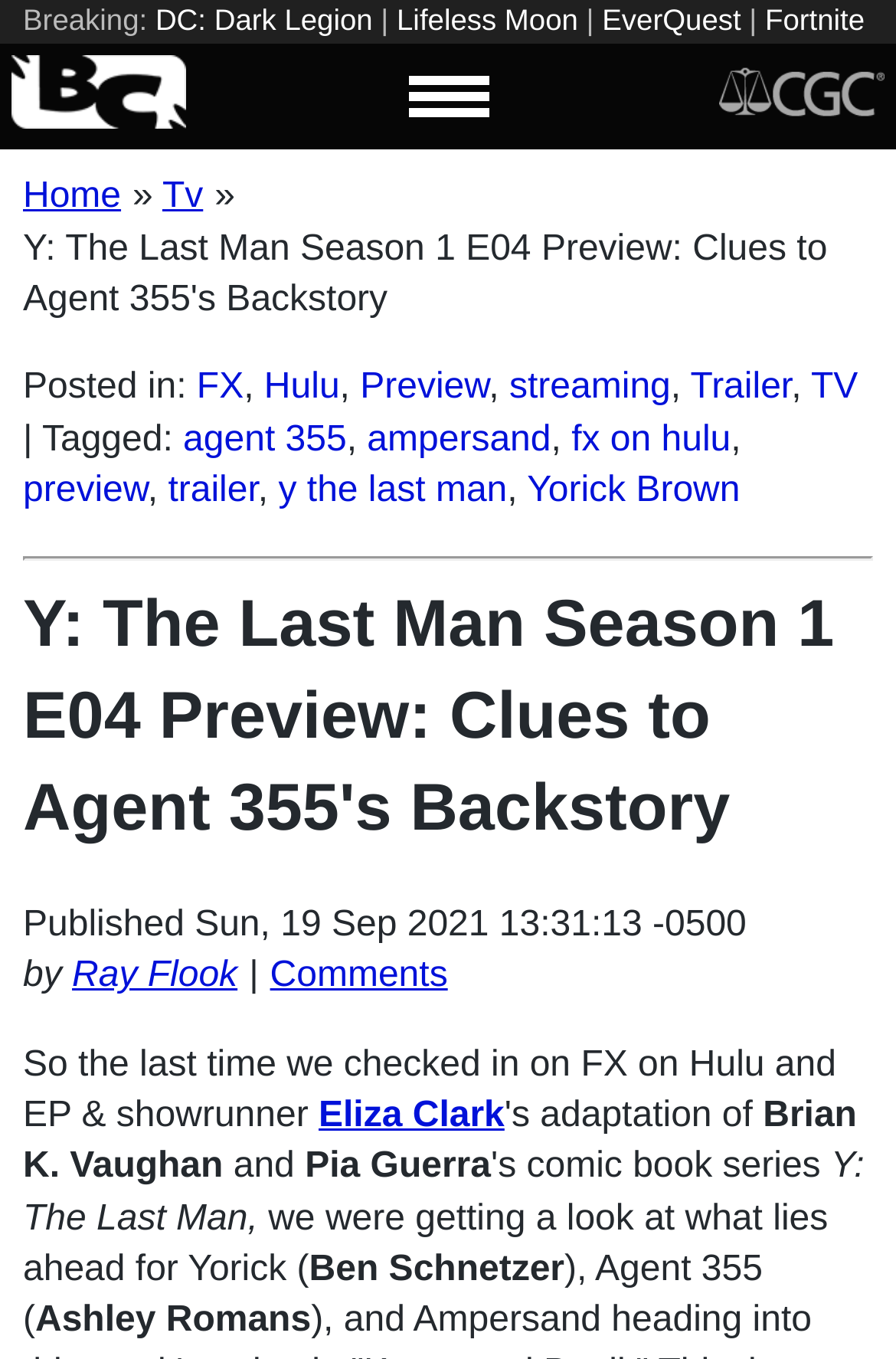Using the provided description: "ampersand", find the bounding box coordinates of the corresponding UI element. The output should be four float numbers between 0 and 1, in the format [left, top, right, bottom].

[0.41, 0.309, 0.615, 0.338]